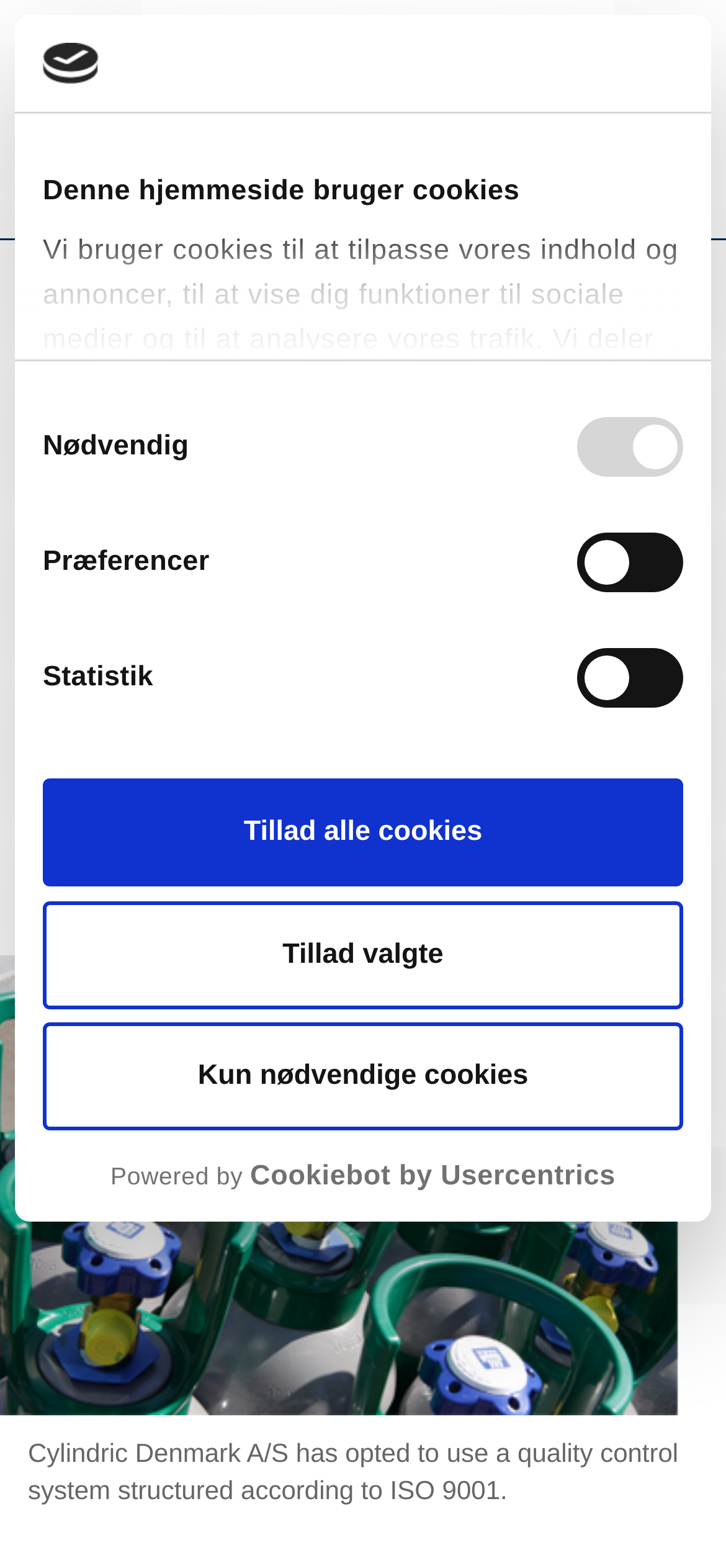Answer the following inquiry with a single word or phrase:
What is the language of the webpage?

Danish